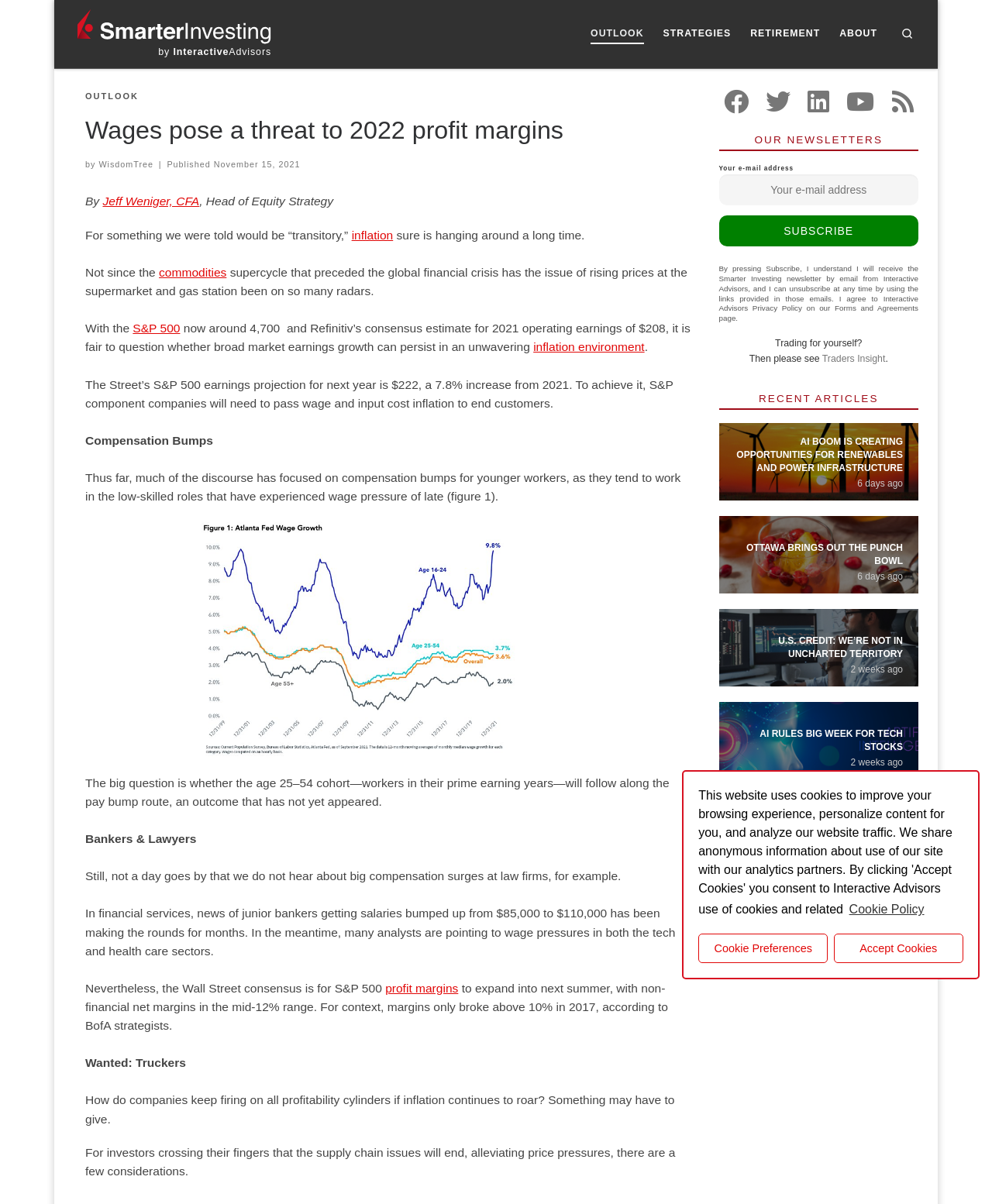Identify and extract the main heading from the webpage.

Wages pose a threat to 2022 profit margins